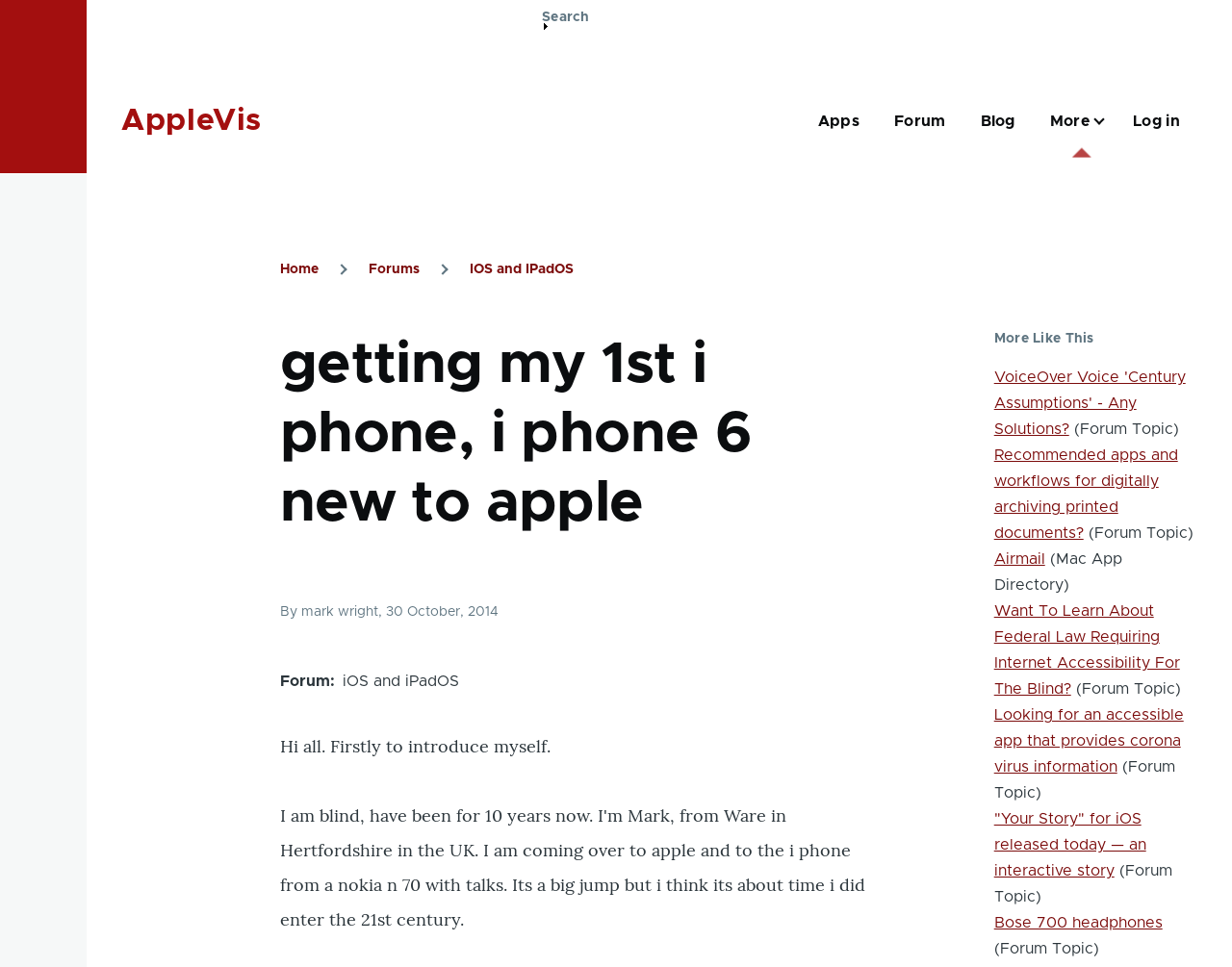Use a single word or phrase to answer the question:
What is the name of the website?

AppleVis